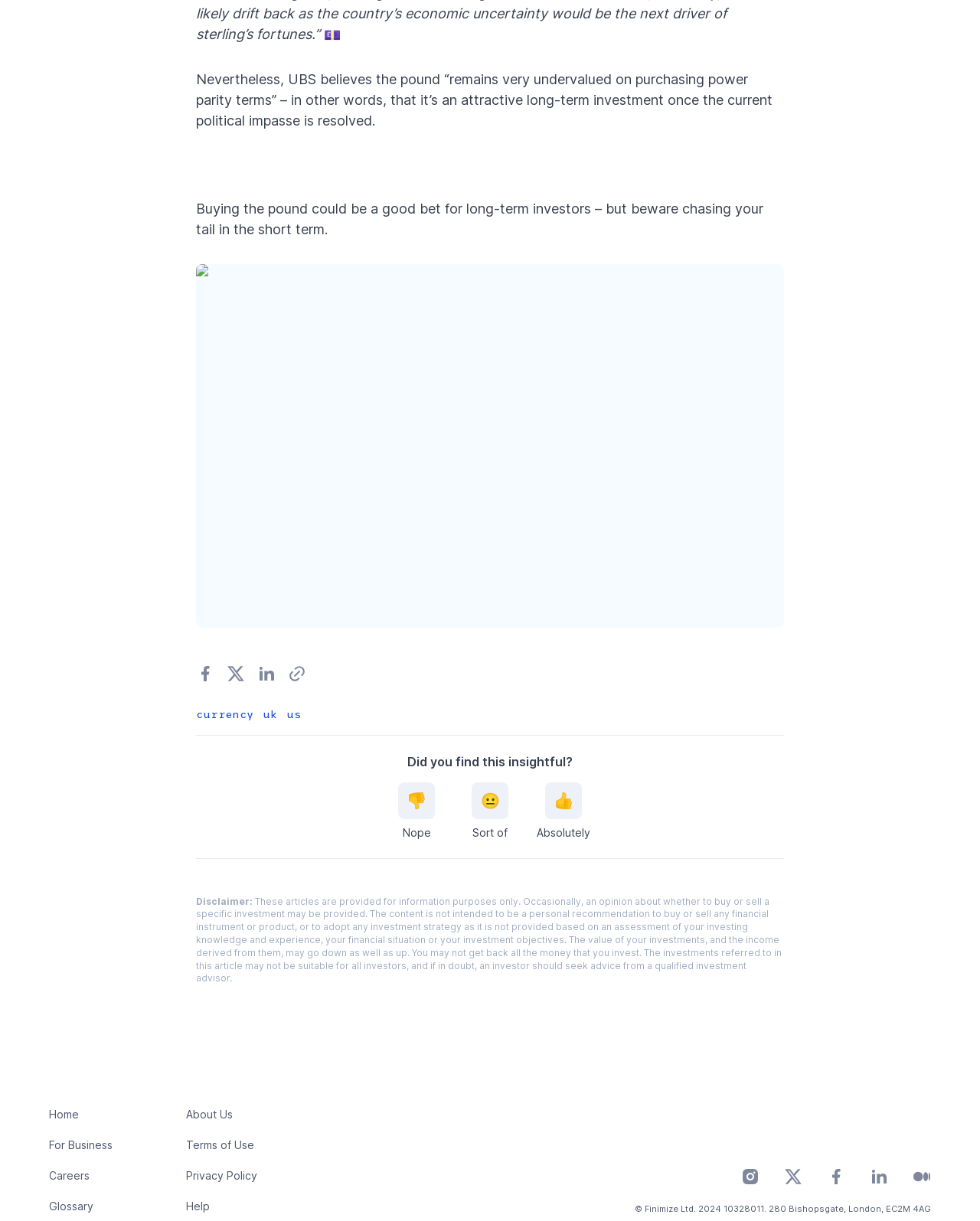Please analyze the image and give a detailed answer to the question:
What is the topic of the article?

Based on the content of the article, it appears to be discussing the potential investment opportunities in the pound, with UBS believing it to be undervalued on purchasing power parity terms.